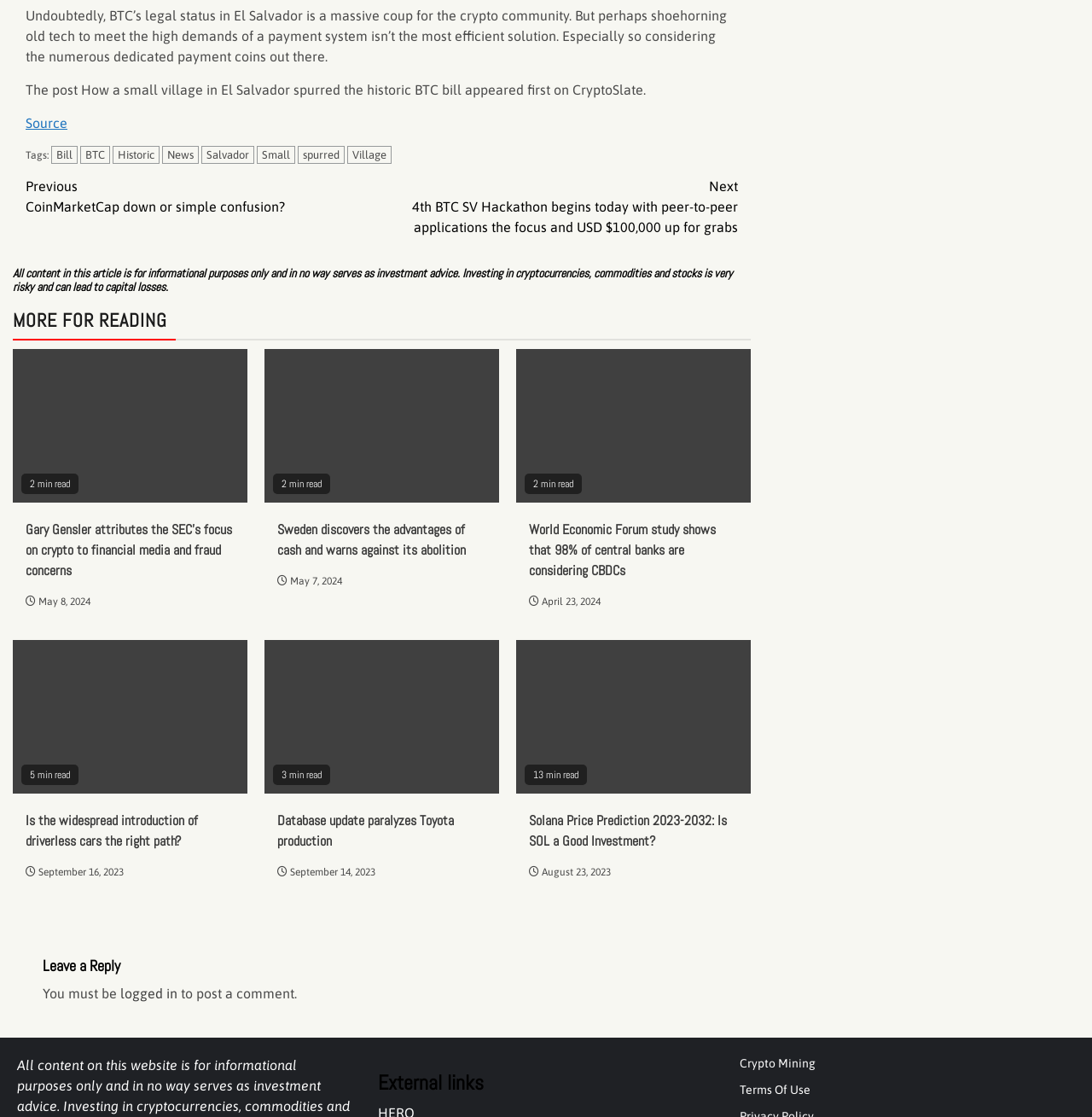Refer to the image and provide an in-depth answer to the question: 
How many tags are there in the first article?

The first article has seven tags, which are 'Bill', 'BTC', 'Historic', 'News', 'Salvador', 'Small', and 'Village'.